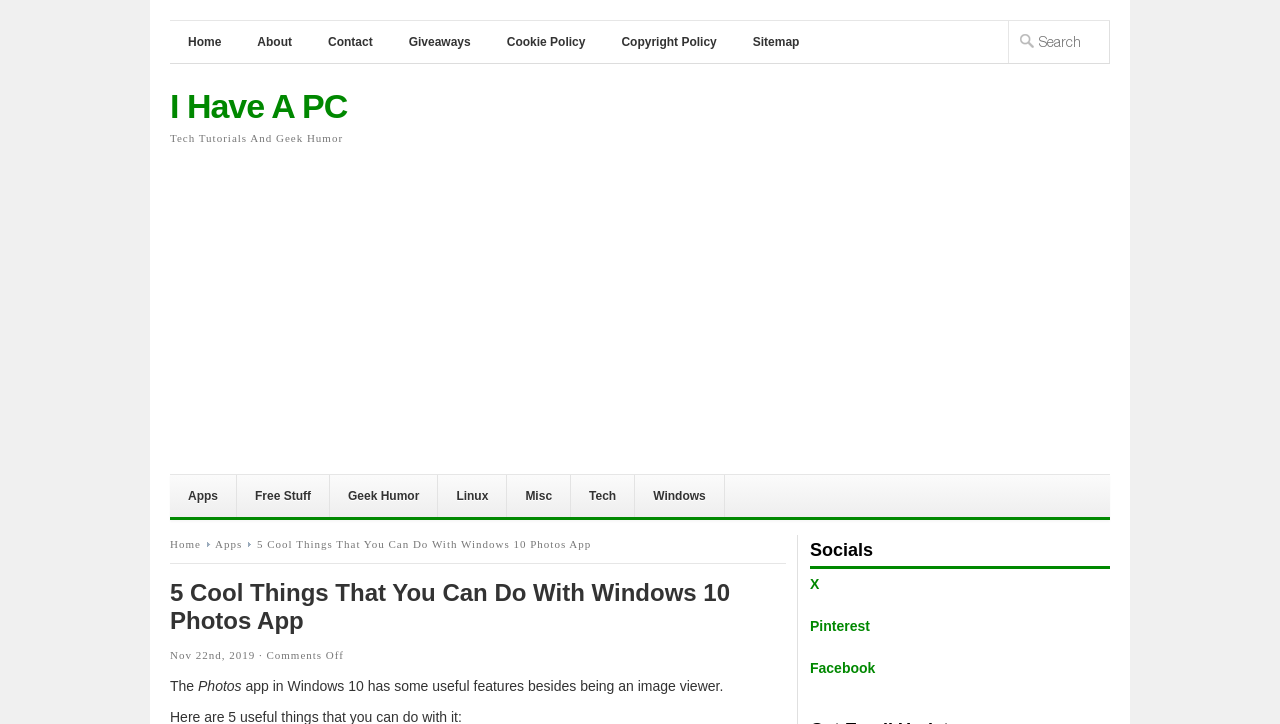Please mark the bounding box coordinates of the area that should be clicked to carry out the instruction: "search for something".

[0.788, 0.029, 0.867, 0.087]